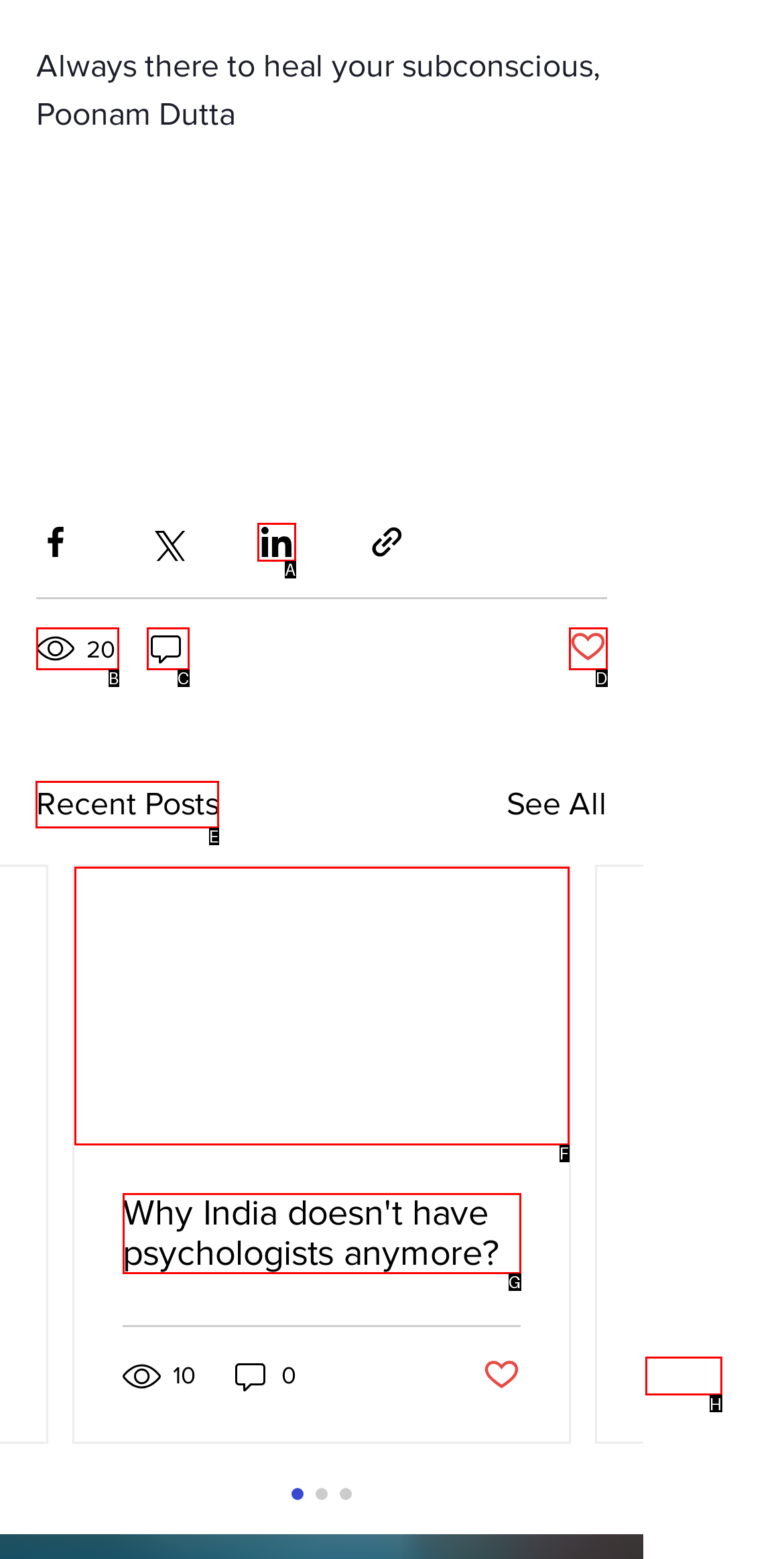Determine which element should be clicked for this task: View recent posts
Answer with the letter of the selected option.

E